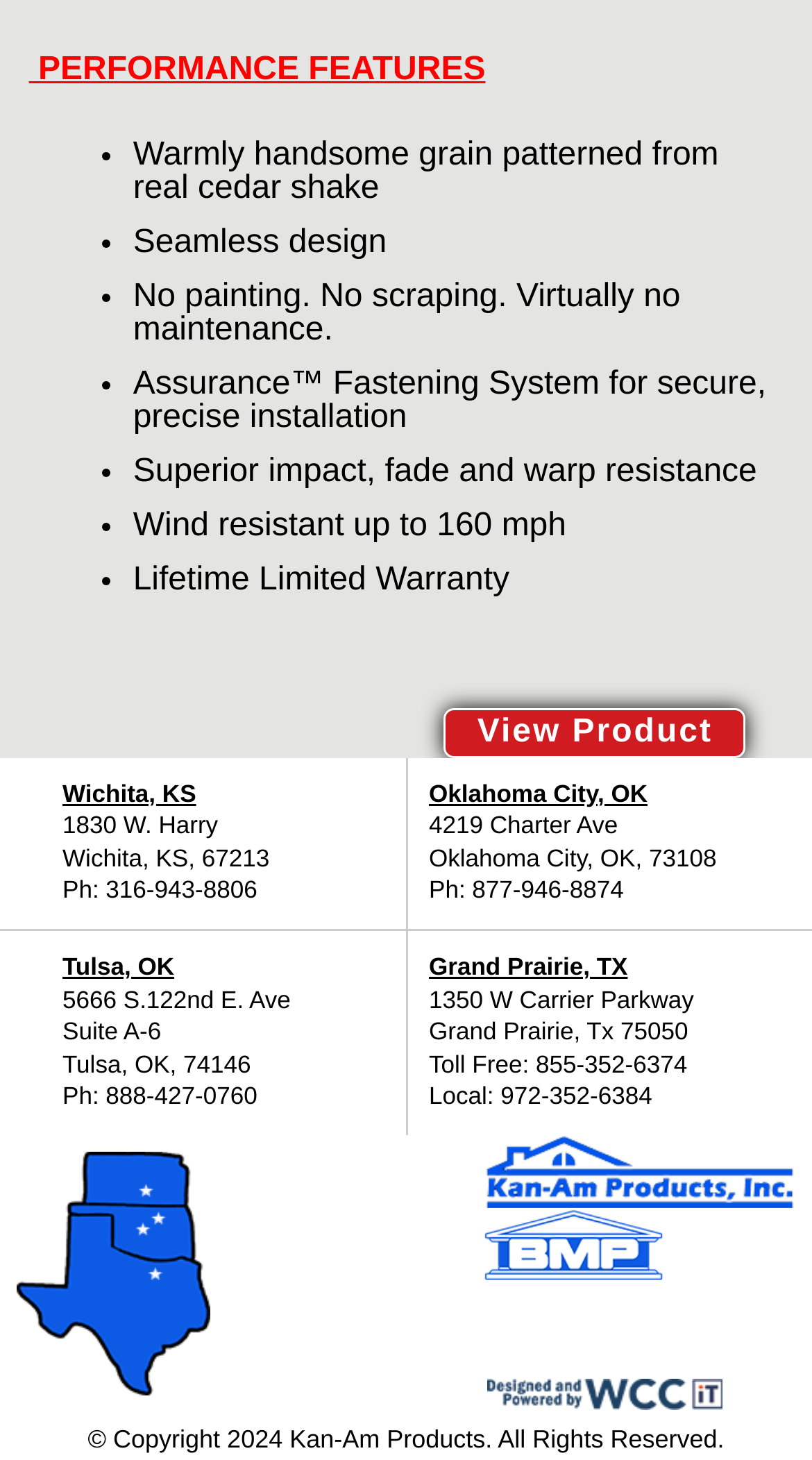What is the product's grain pattern inspired by?
Look at the image and provide a detailed response to the question.

The product's grain pattern is inspired by real cedar shake, as mentioned in the first bullet point under 'PERFORMANCE FEATURES'.